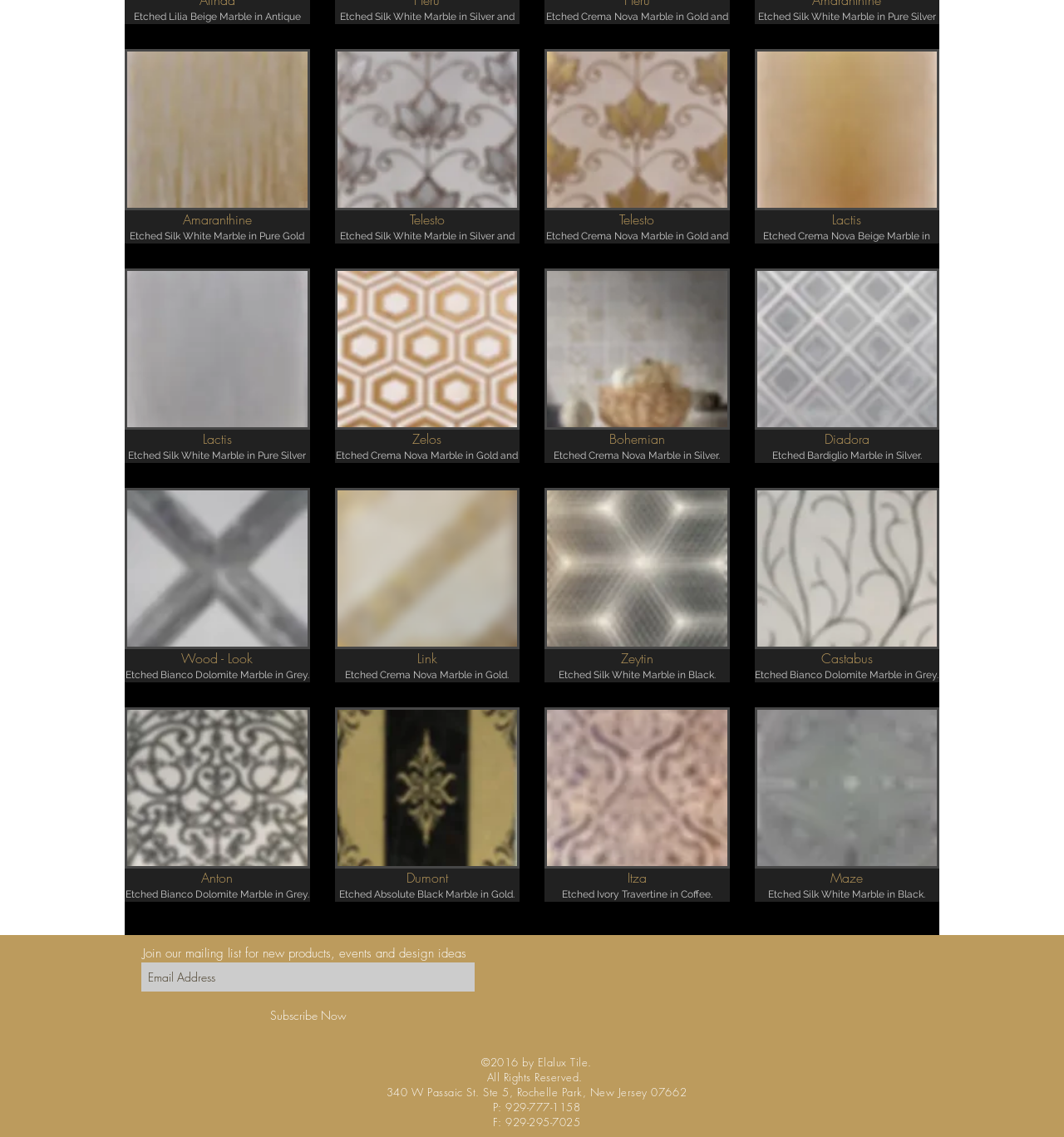Using the format (top-left x, top-left y, bottom-right x, bottom-right y), and given the element description, identify the bounding box coordinates within the screenshot: SNES

None